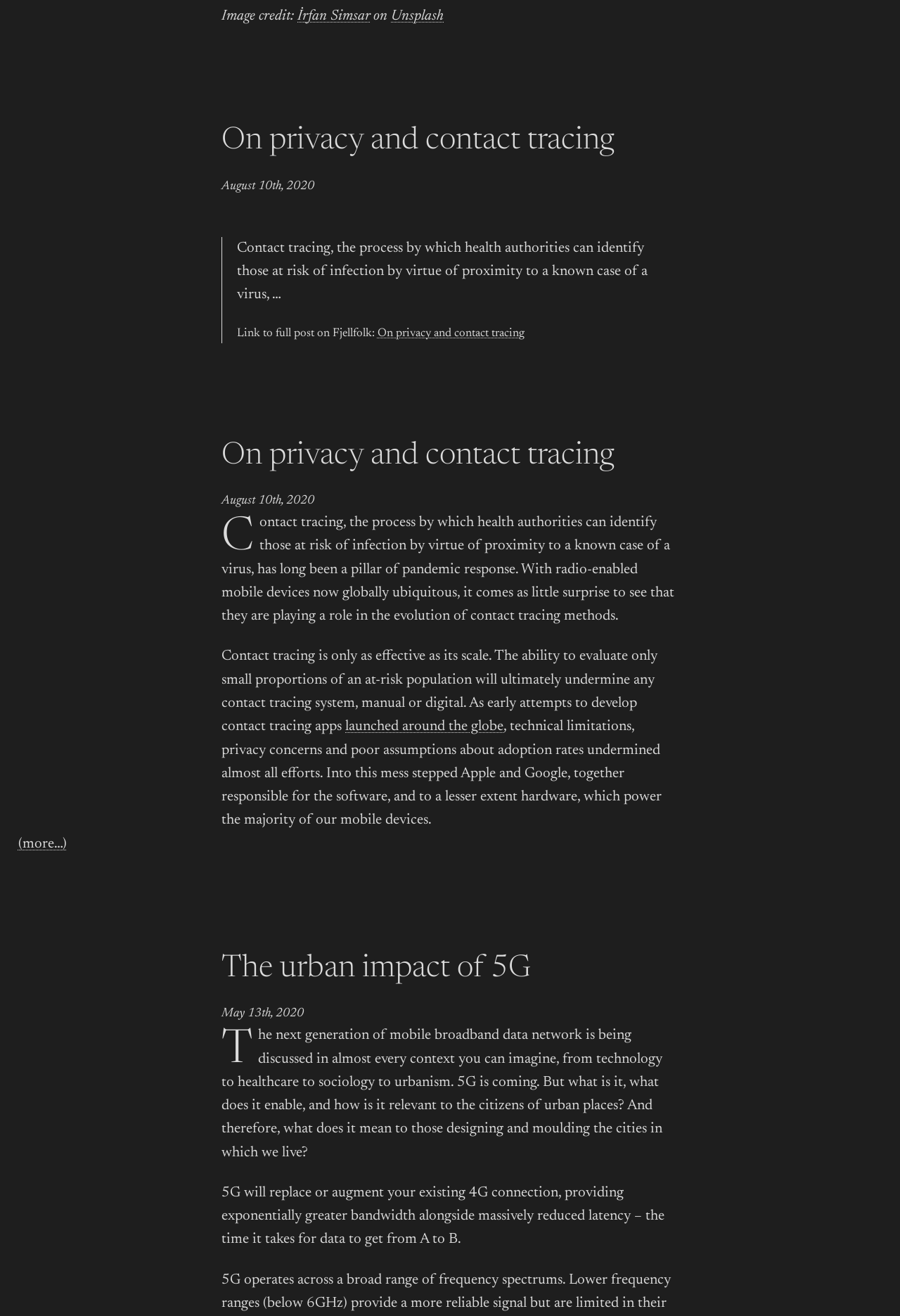Predict the bounding box of the UI element based on the description: "On privacy and contact tracing". The coordinates should be four float numbers between 0 and 1, formatted as [left, top, right, bottom].

[0.246, 0.333, 0.682, 0.36]